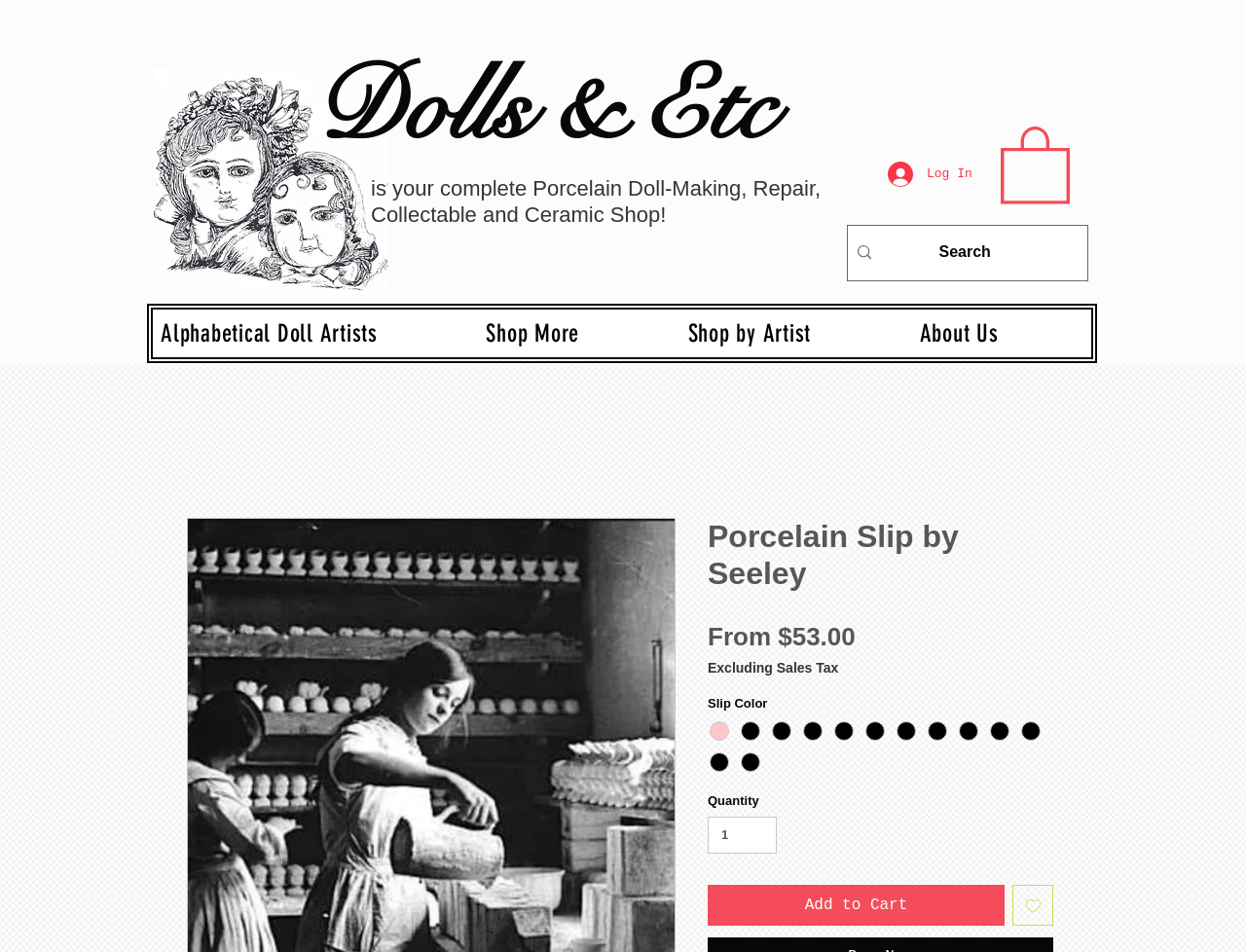Elaborate on the webpage's design and content in a detailed caption.

This webpage is about Porcelain Slip by Seeley, a shop for porcelain doll-making, repair, and collectibles. At the top left, there is a logo image, and next to it, a heading that reads "Dolls & Etc". Below the logo, there is a static text that describes the shop as a complete porcelain doll-making, repair, collectable, and ceramic shop.

On the top right, there are two buttons: "Log In" and another button with no text. Below these buttons, there is a search bar with a magnifying glass icon and a text input field.

The main navigation menu is located on the left side of the page, with options such as "Alphabetical Doll Artists", "Shop More", "Shop by Artist", and "About Us". The "About Us" link is followed by a heading that reads "Porcelain Slip by Seeley".

Below the navigation menu, there is a section that displays product information. It shows the price of the product, which starts at $53.00, excluding sales tax. There is also a region that allows users to select the slip color, with 12 radio button options, including French Bisque, Lady White, and Brown Velvet.

Next to the slip color options, there is a section that allows users to select the quantity of the product, with a spin button to input the desired quantity. Below this section, there are two buttons: "Add to Cart" and "Add to Wishlist". The "Add to Wishlist" button has a heart icon.